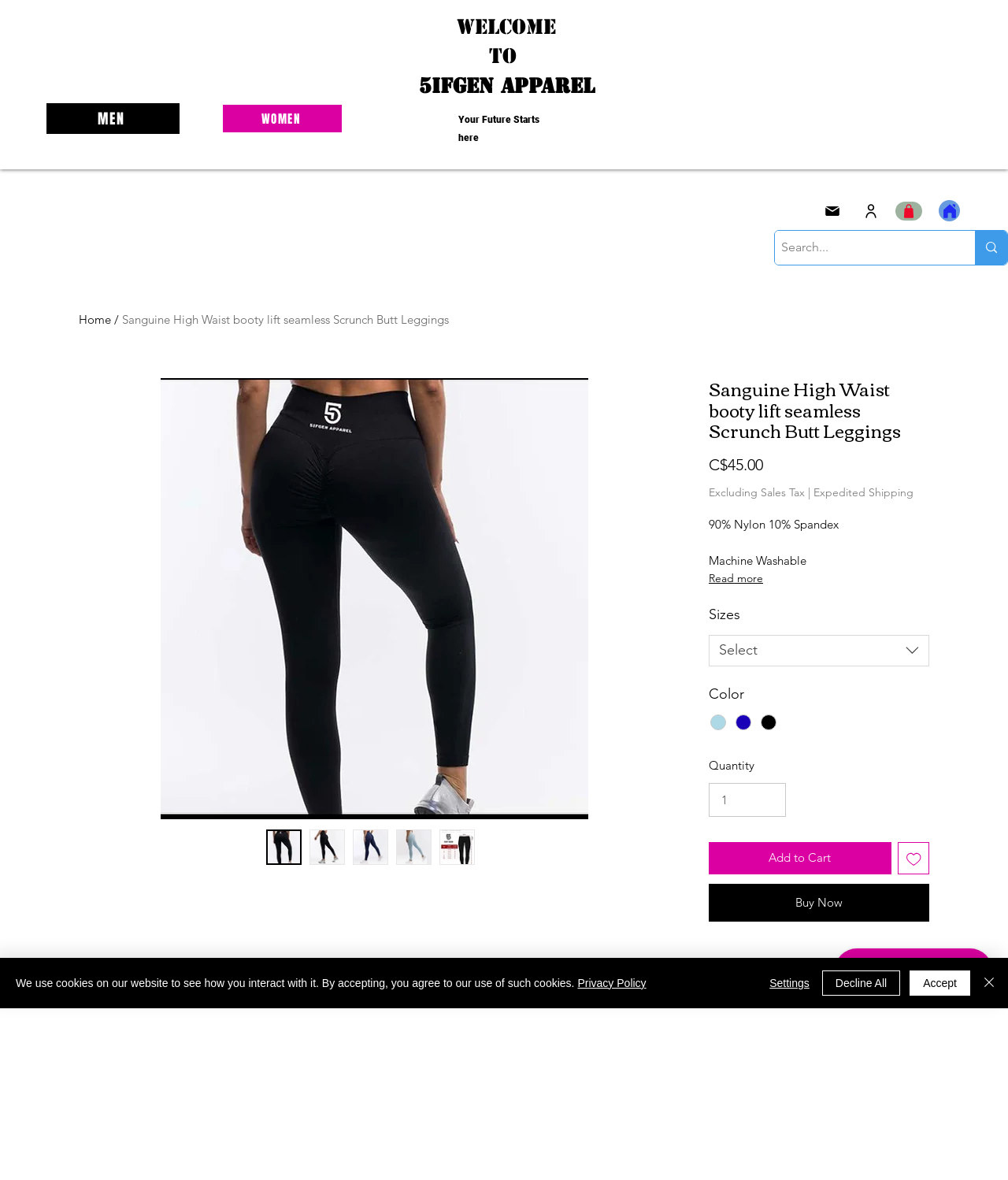Locate the bounding box coordinates of the UI element described by: "email". Provide the coordinates as four float numbers between 0 and 1, formatted as [left, top, right, bottom].

[0.788, 0.17, 0.861, 0.188]